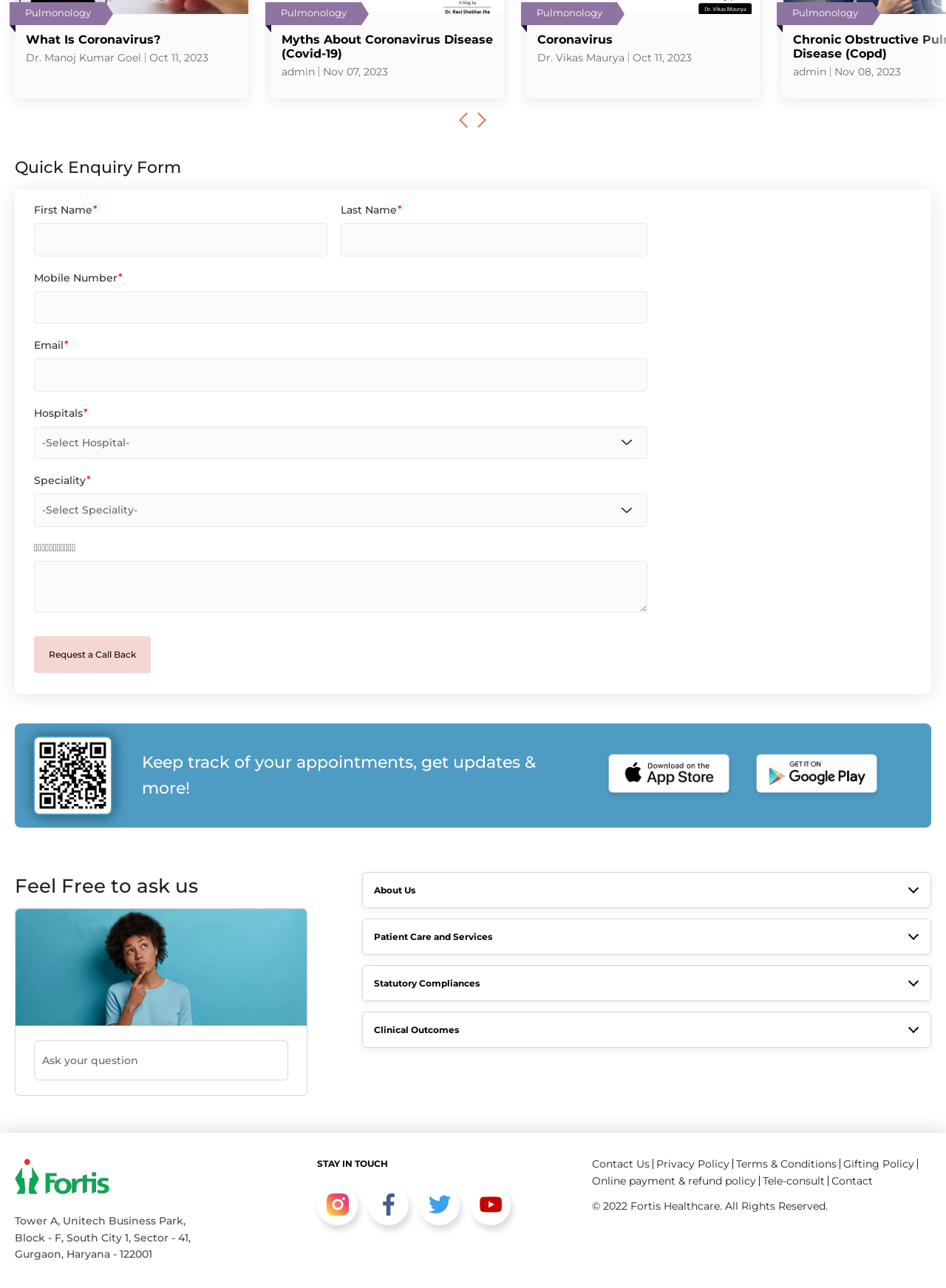Identify the bounding box coordinates of the area you need to click to perform the following instruction: "Fill in the 'First Name' field".

[0.036, 0.173, 0.346, 0.199]